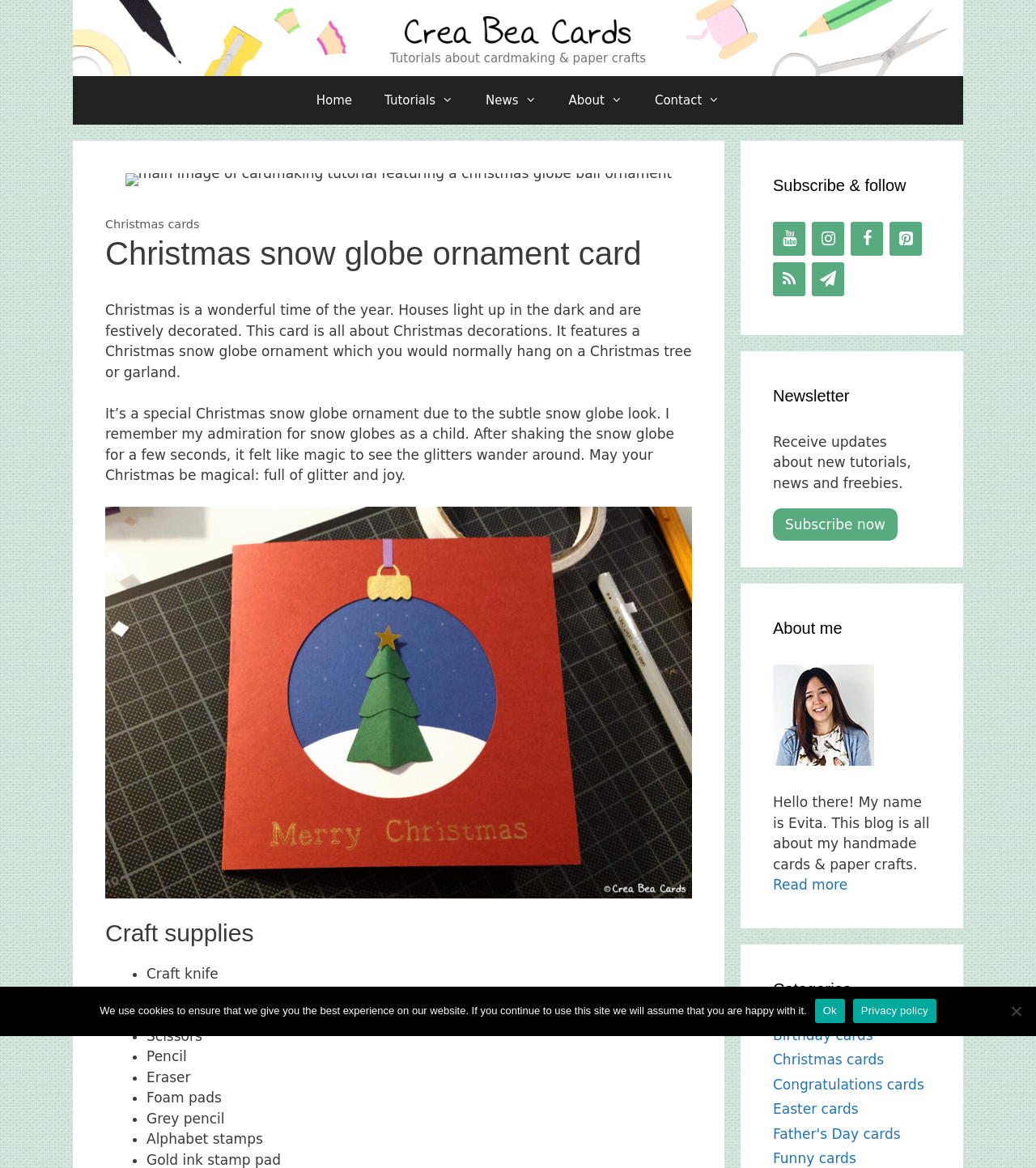Please find the bounding box coordinates of the element that needs to be clicked to perform the following instruction: "Click on the 'Home' link". The bounding box coordinates should be four float numbers between 0 and 1, represented as [left, top, right, bottom].

[0.29, 0.065, 0.355, 0.107]